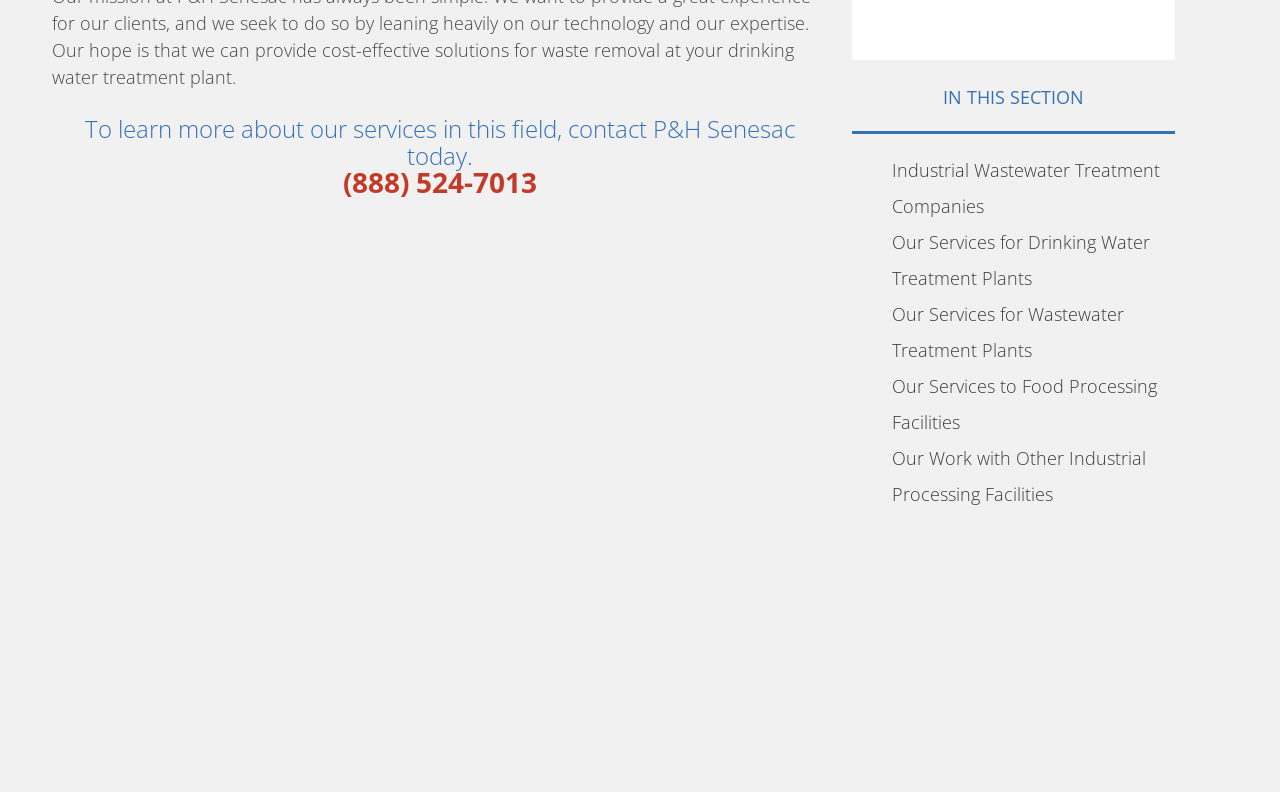Answer the question using only a single word or phrase: 
What is the phone number to contact P&H Senesac?

(888) 524-7013